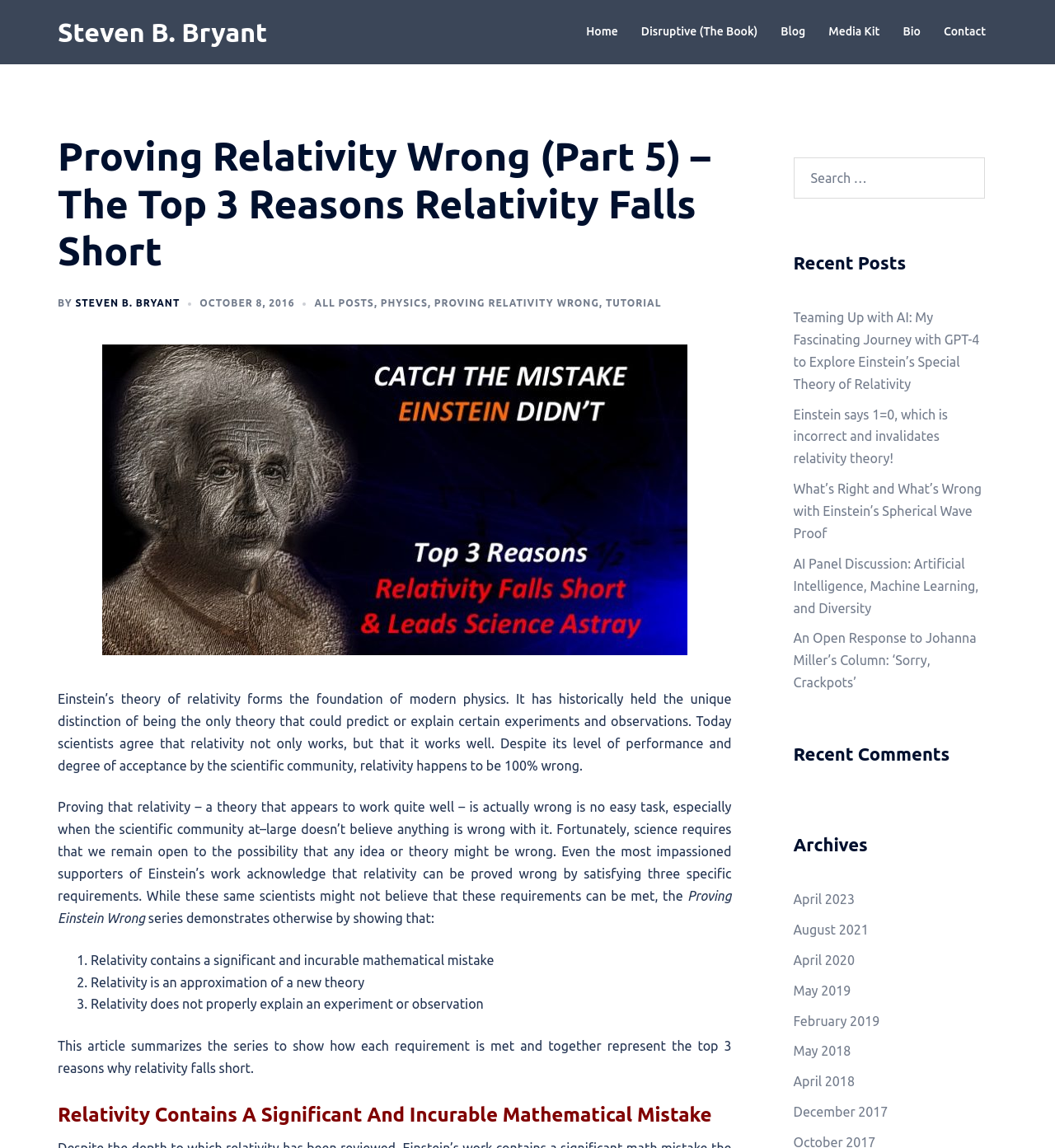Please extract the webpage's main title and generate its text content.

Steven B. Bryant